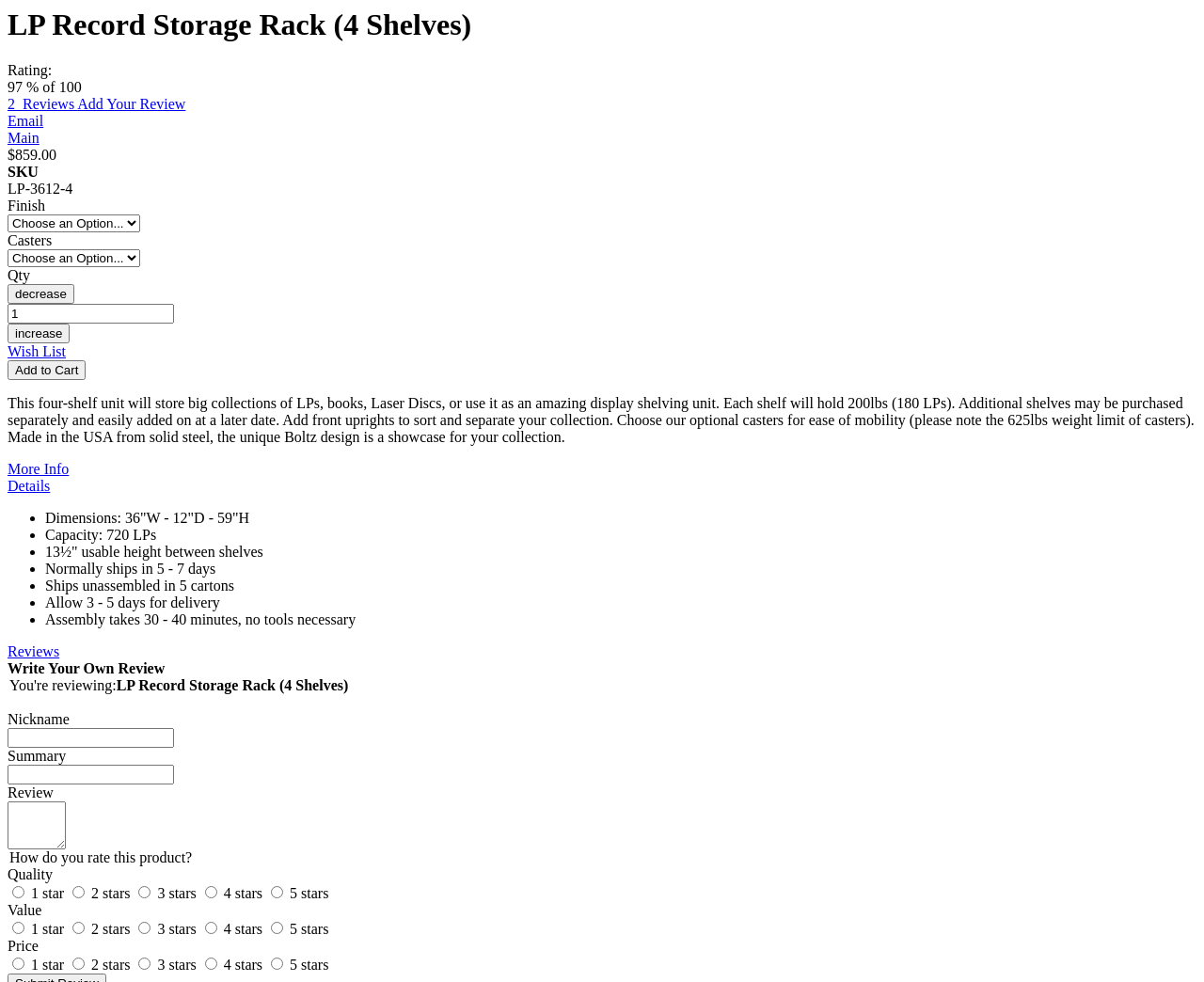What is the capacity of the LP Record Storage Rack?
Please provide a comprehensive answer based on the details in the screenshot.

The capacity of the LP Record Storage Rack is listed in the product details section, where it is stated that it can hold '720 LPs'.